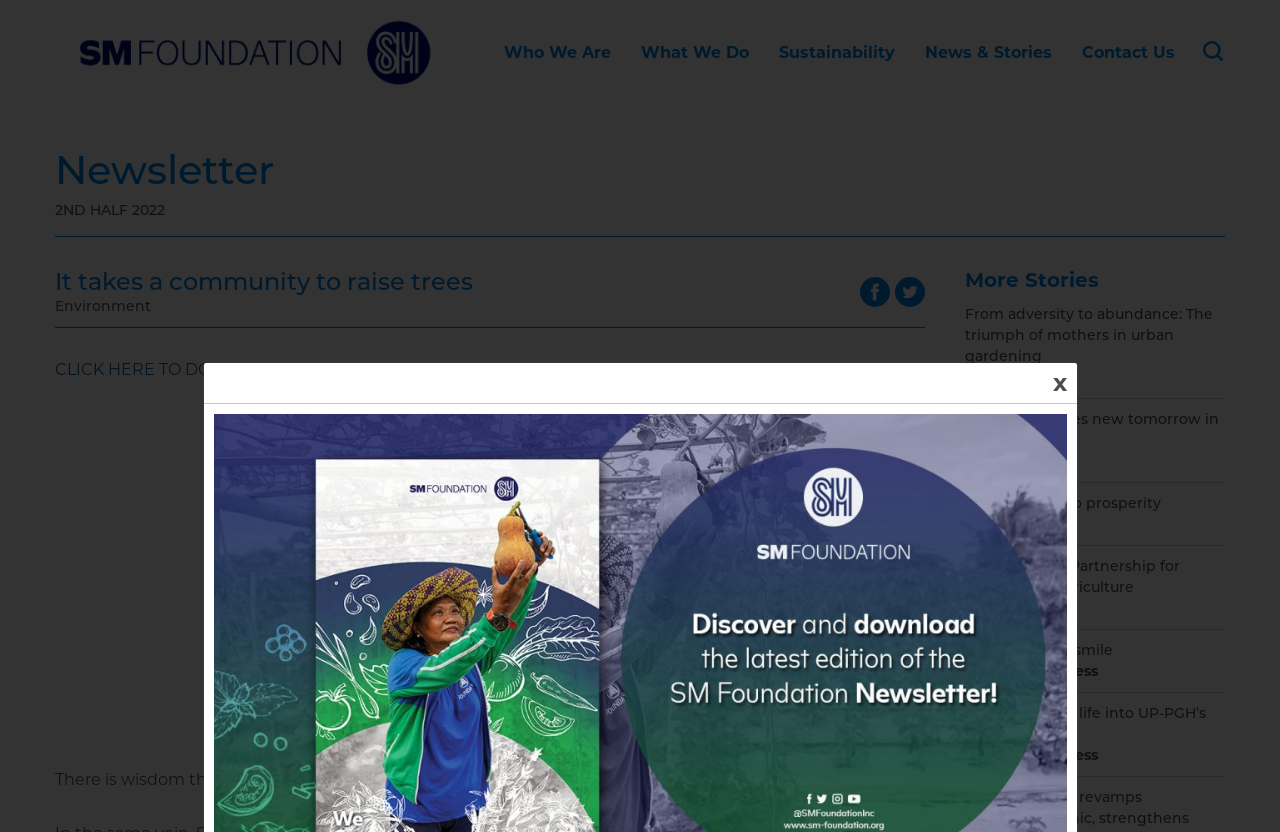What is the category of the first story?
Respond with a short answer, either a single word or a phrase, based on the image.

Environment